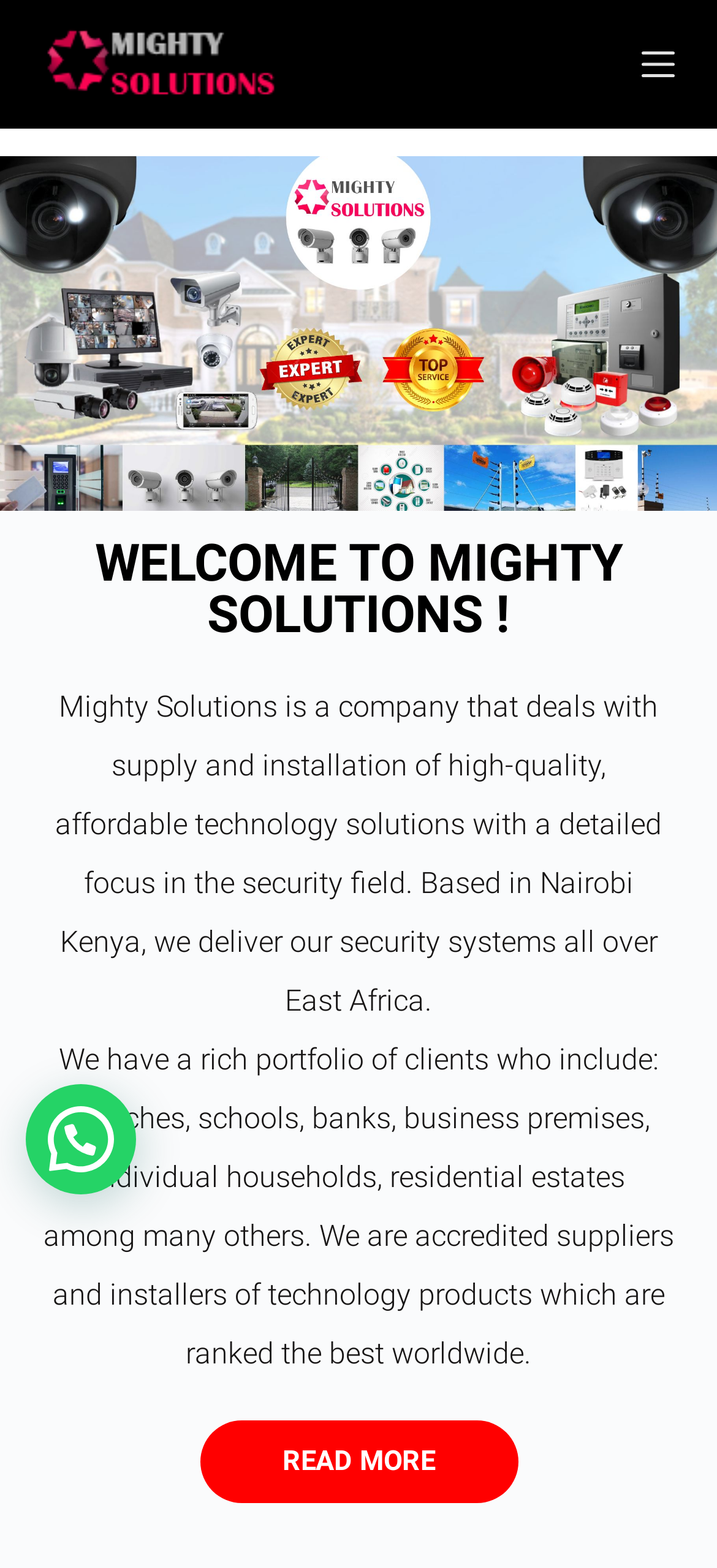Explain in detail what you observe on this webpage.

The webpage is about Mighty Solutions, a company that supplies and installs CCTV cameras and security systems in Nairobi, Kenya. At the top left of the page, there is a link to skip to the content. Next to it, there is a link to the company's website, accompanied by an image with the company's logo. On the top right, there is a menu button.

Below the menu button, a heading "WELCOME TO MIGHTY SOLUTIONS!" is prominently displayed. Underneath the heading, there is a paragraph of text that describes the company's focus on providing high-quality and affordable technology solutions, particularly in the security field, and its reach across East Africa.

Following this, another paragraph of text lists the company's diverse client base, including churches, schools, banks, and residential estates, and mentions its accreditation as a supplier and installer of top-ranked technology products worldwide.

A "READ MORE" link is placed below these paragraphs, encouraging visitors to learn more about the company. At the bottom left of the page, there is a static text "Open Chat", possibly indicating a chat support feature.